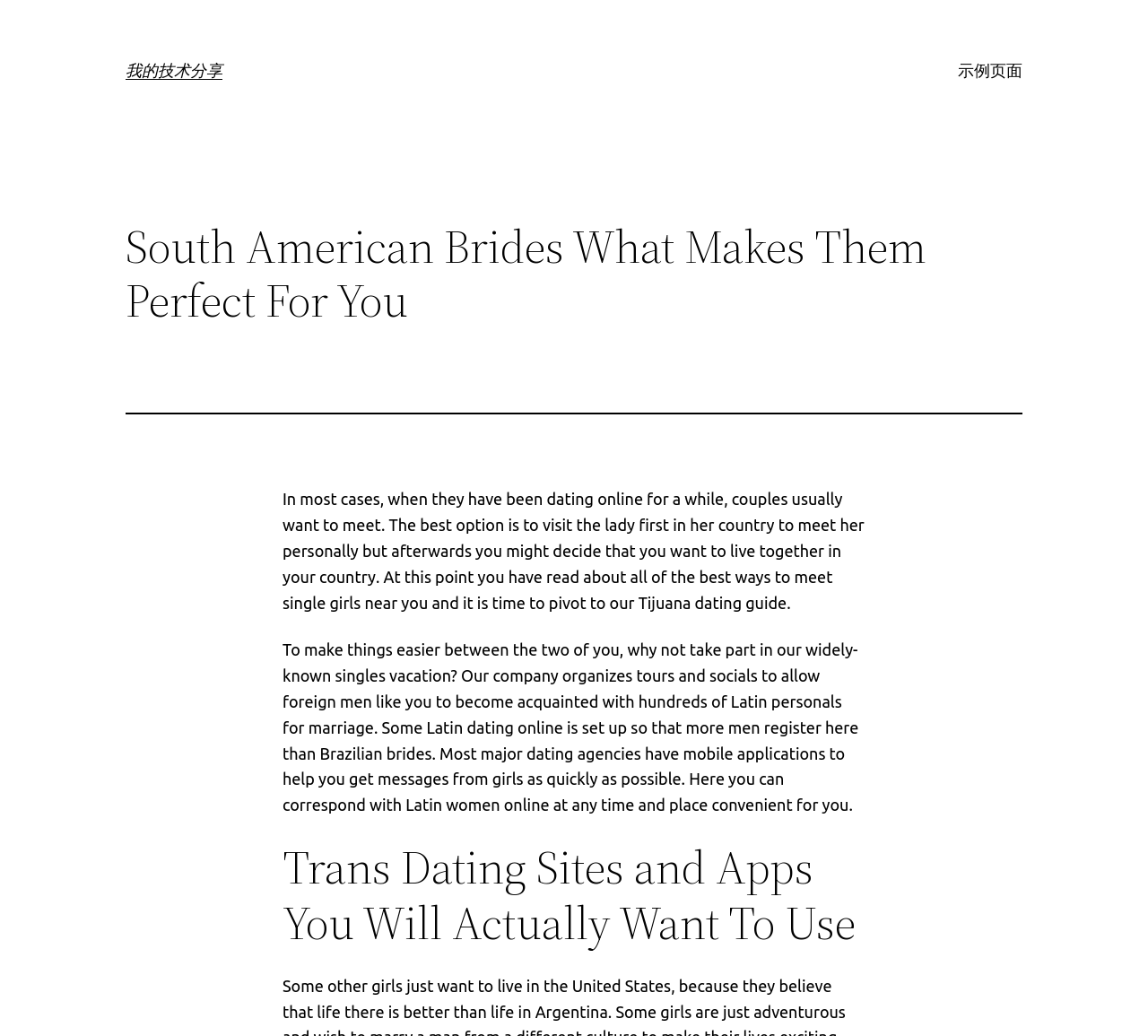What is the advantage of using major dating agencies' mobile applications?
Refer to the image and provide a thorough answer to the question.

The advantage of using major dating agencies' mobile applications is that it helps users to get messages from girls as quickly as possible, making it more convenient for them to communicate with Latin women online.